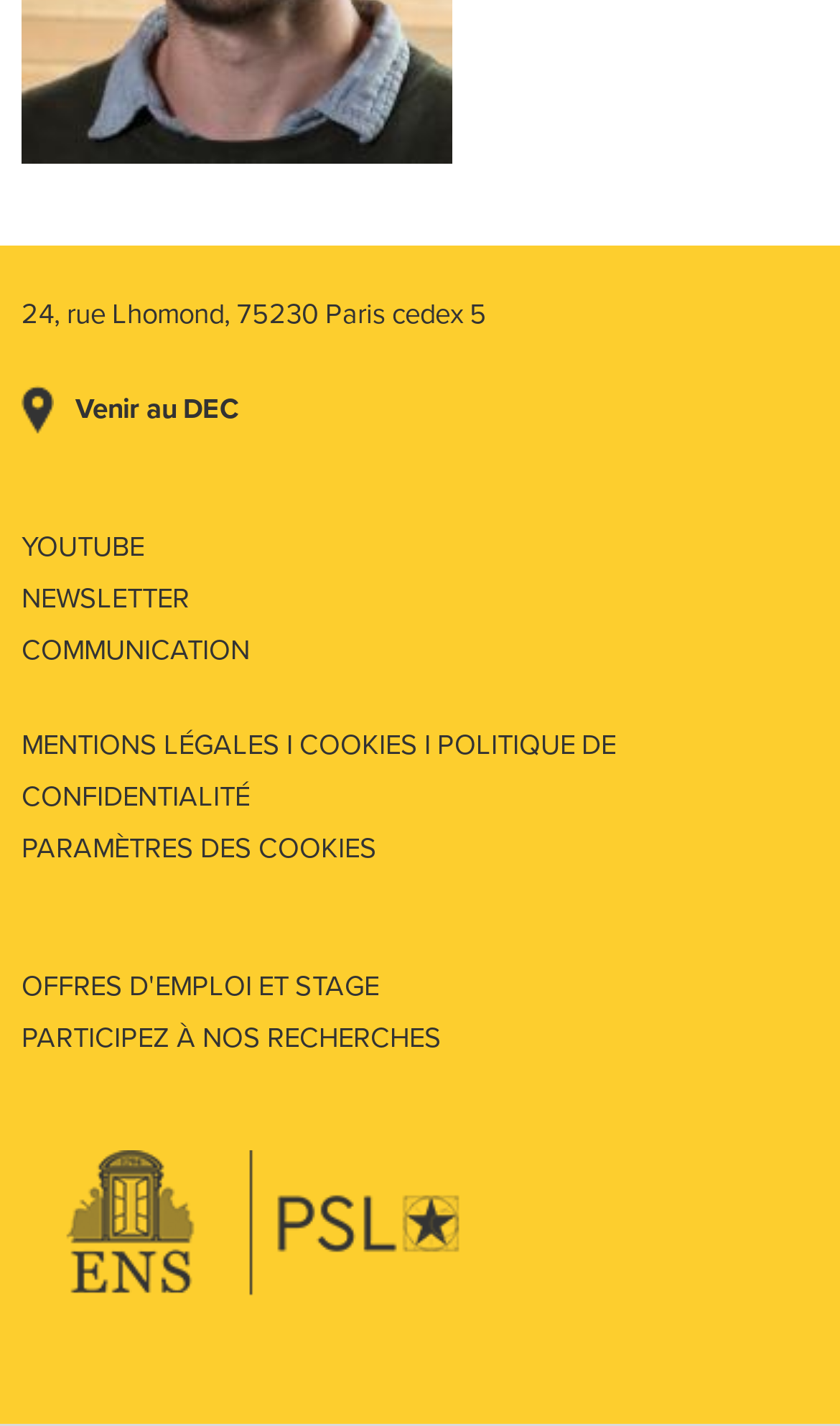What is the purpose of the 'Venir au DEC' link?
Using the image provided, answer with just one word or phrase.

To visit DEC